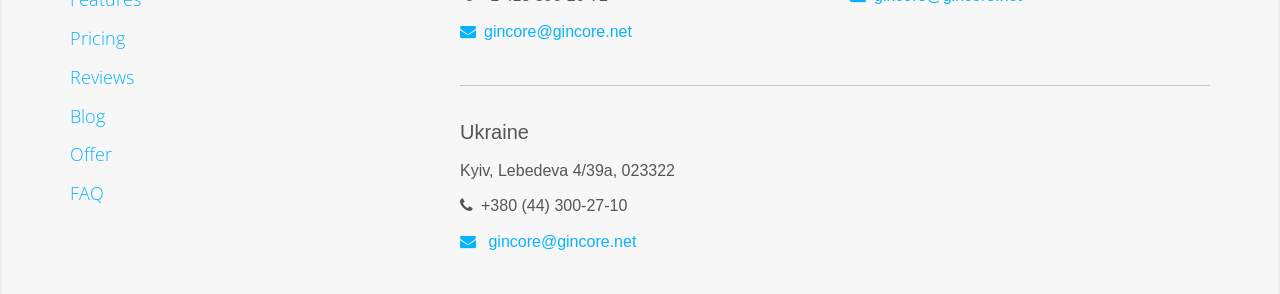Kindly respond to the following question with a single word or a brief phrase: 
What is the phone number to contact the company?

+380 (44) 300-27-10